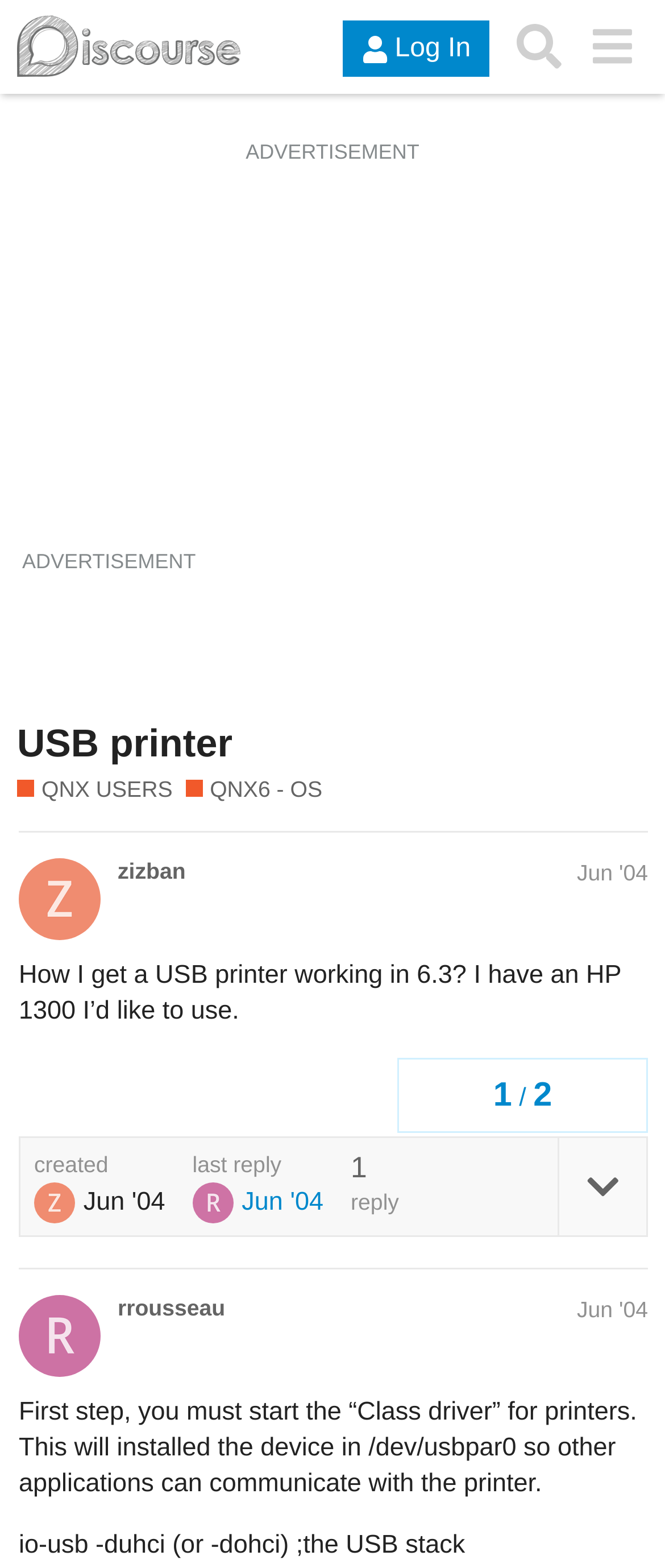Determine the bounding box coordinates of the UI element that matches the following description: "Log In". The coordinates should be four float numbers between 0 and 1 in the format [left, top, right, bottom].

[0.516, 0.014, 0.736, 0.049]